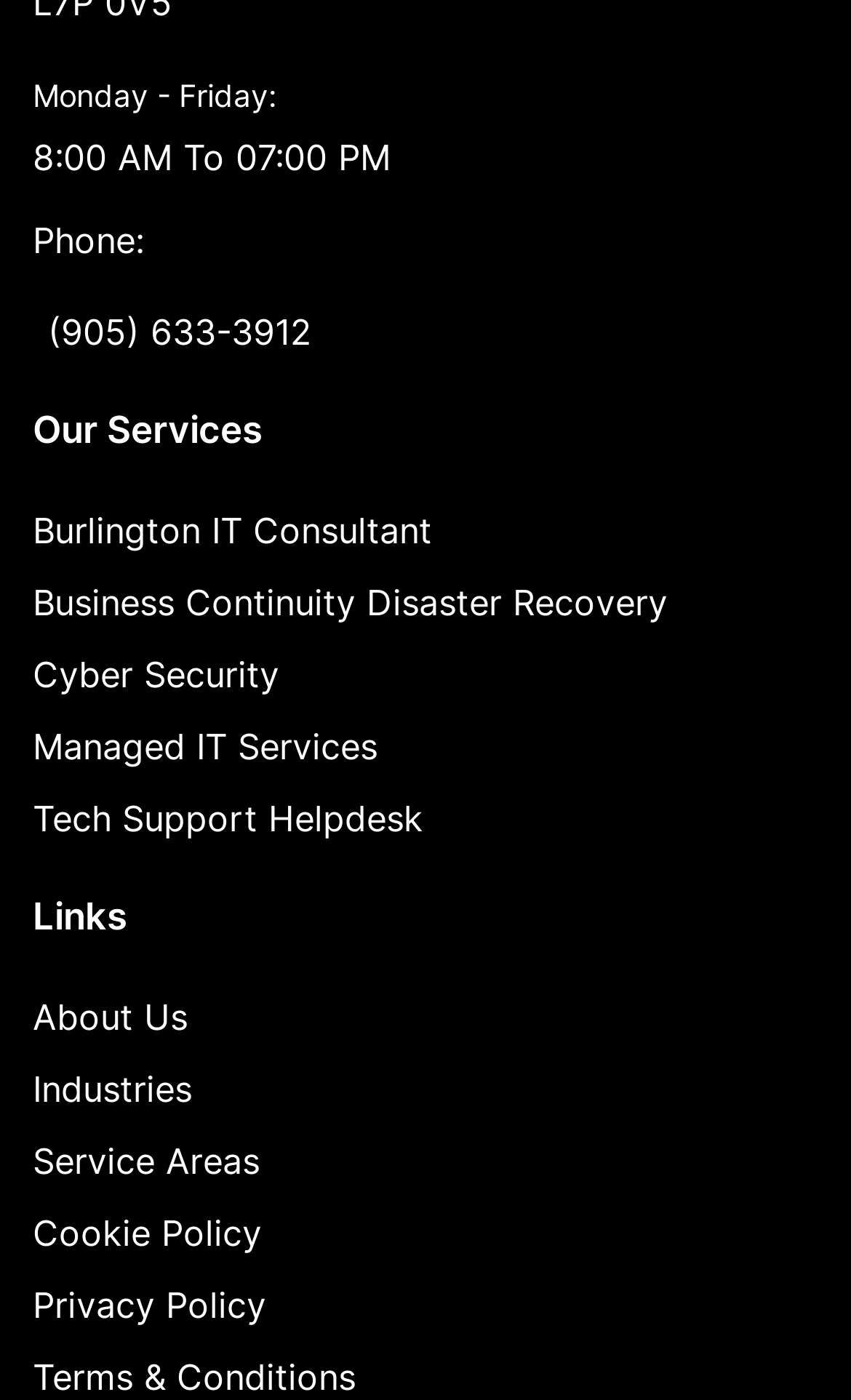Please specify the bounding box coordinates of the clickable region necessary for completing the following instruction: "Learn about Burlington IT Consultant". The coordinates must consist of four float numbers between 0 and 1, i.e., [left, top, right, bottom].

[0.038, 0.357, 0.962, 0.401]